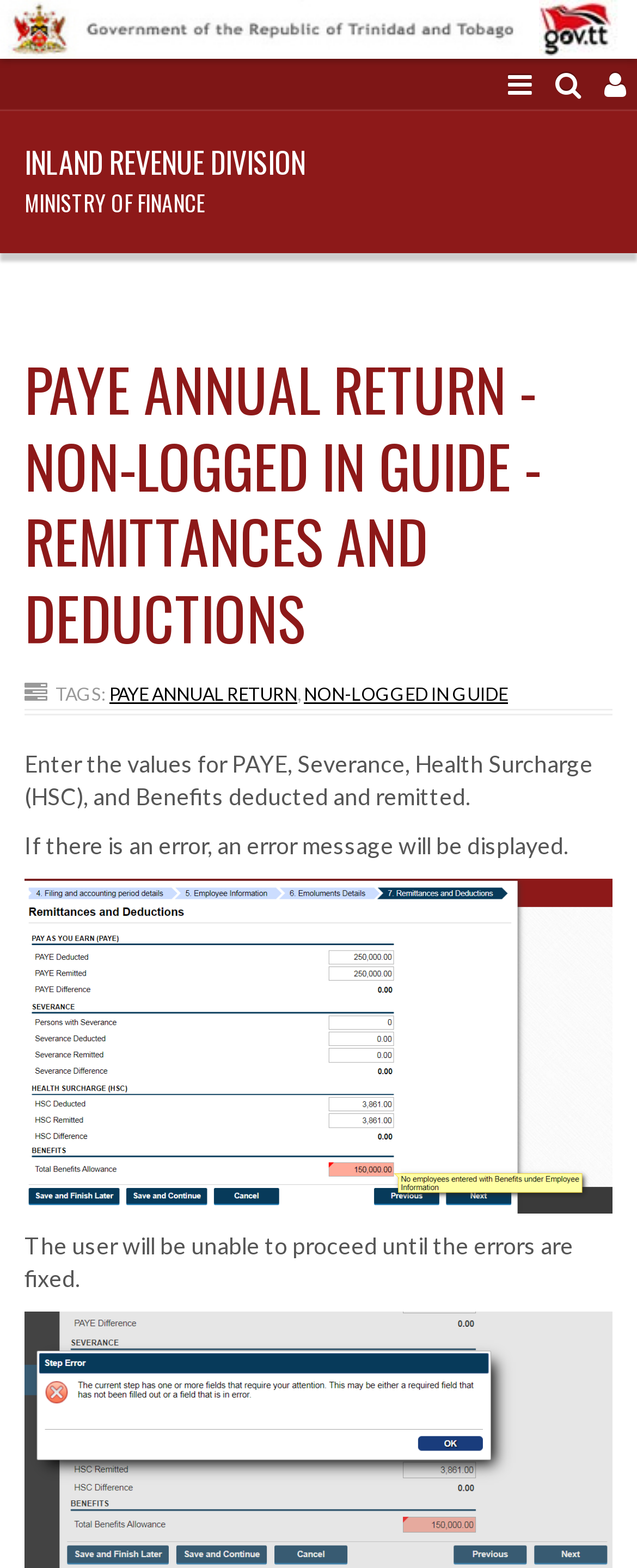Refer to the screenshot and give an in-depth answer to this question: What is the organization responsible for this webpage?

The webpage heading indicates that the organization responsible for this webpage is the Inland Revenue Division, which is part of the Ministry of Finance.